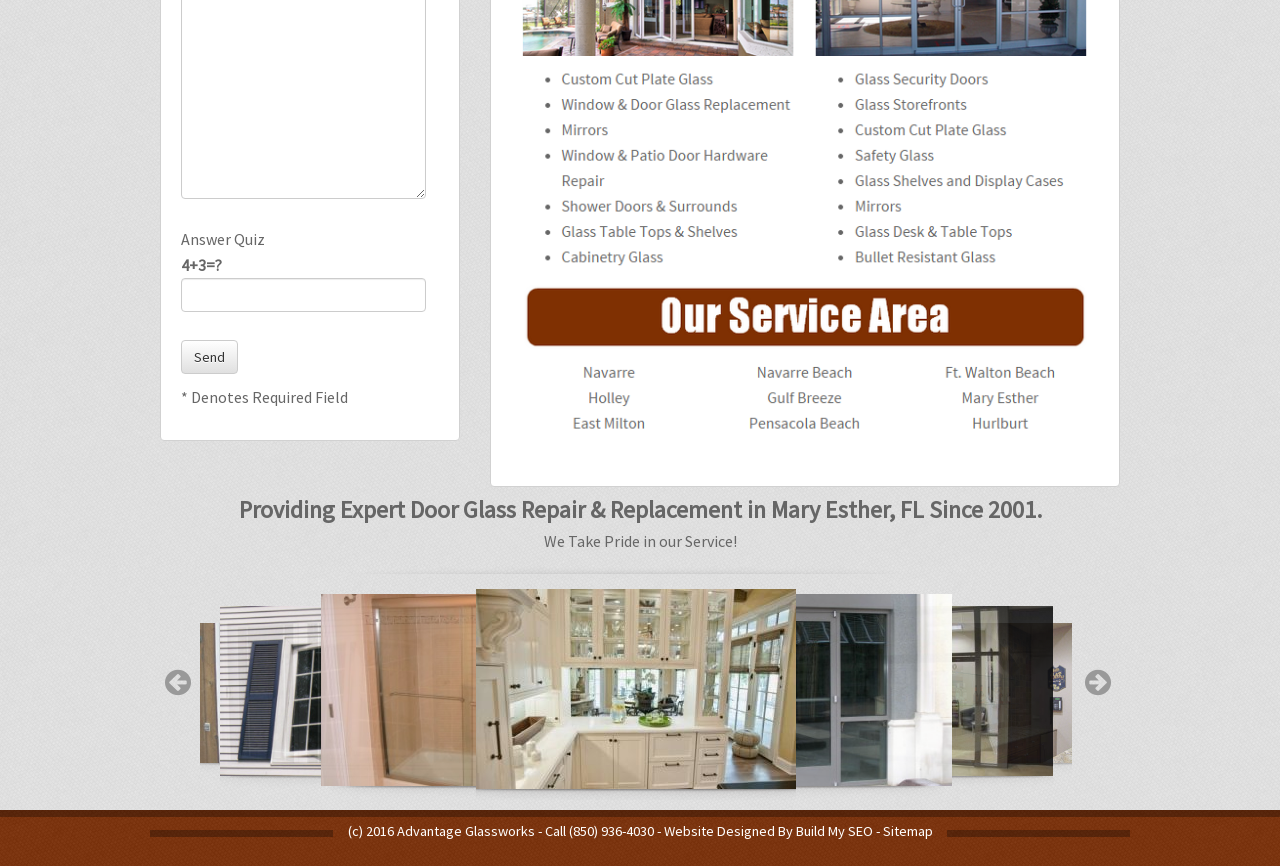From the element description title="Next", predict the bounding box coordinates of the UI element. The coordinates must be specified in the format (top-left x, top-left y, bottom-right x, bottom-right y) and should be within the 0 to 1 range.

[0.848, 0.77, 0.871, 0.805]